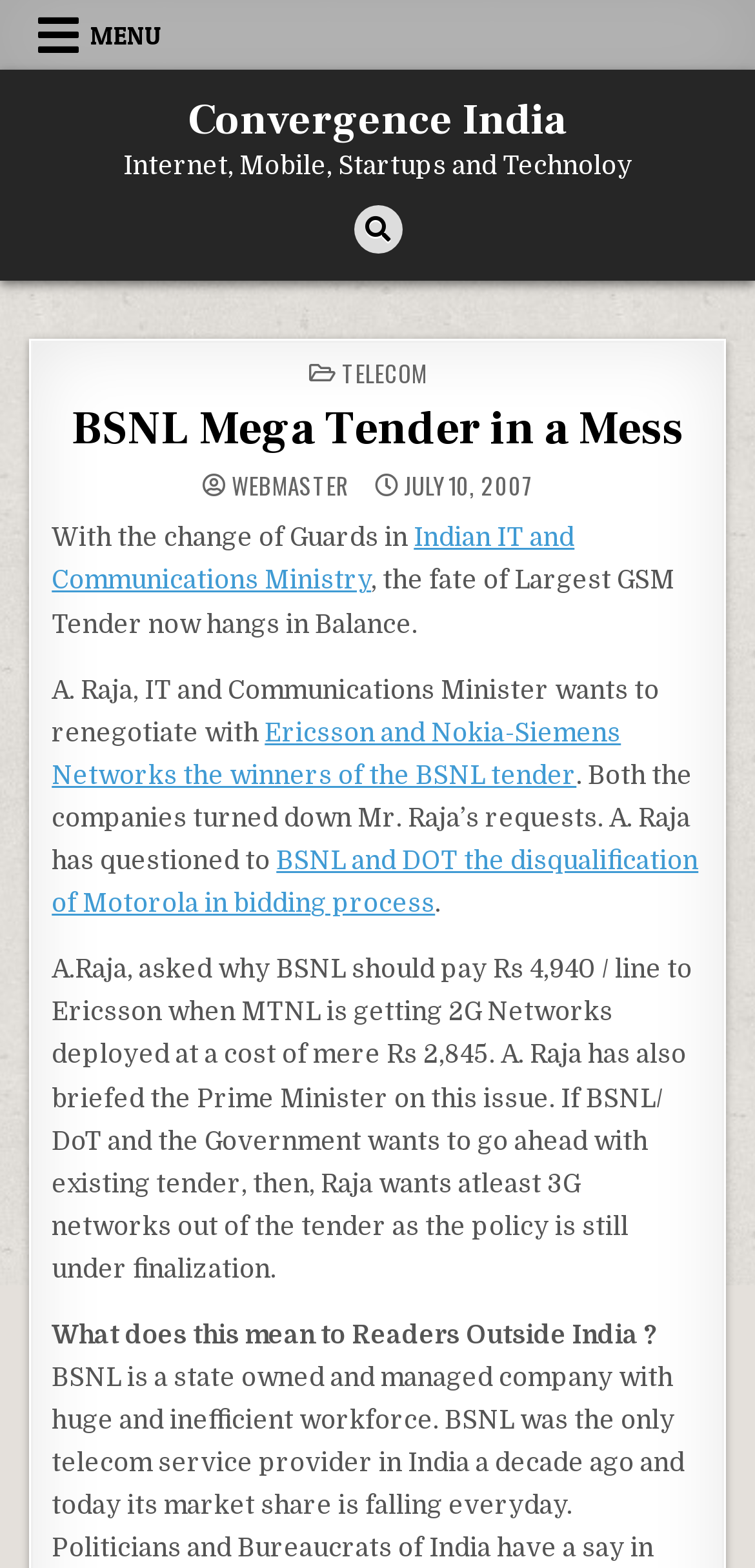What is the name of the minister mentioned in the article?
From the screenshot, supply a one-word or short-phrase answer.

A. Raja